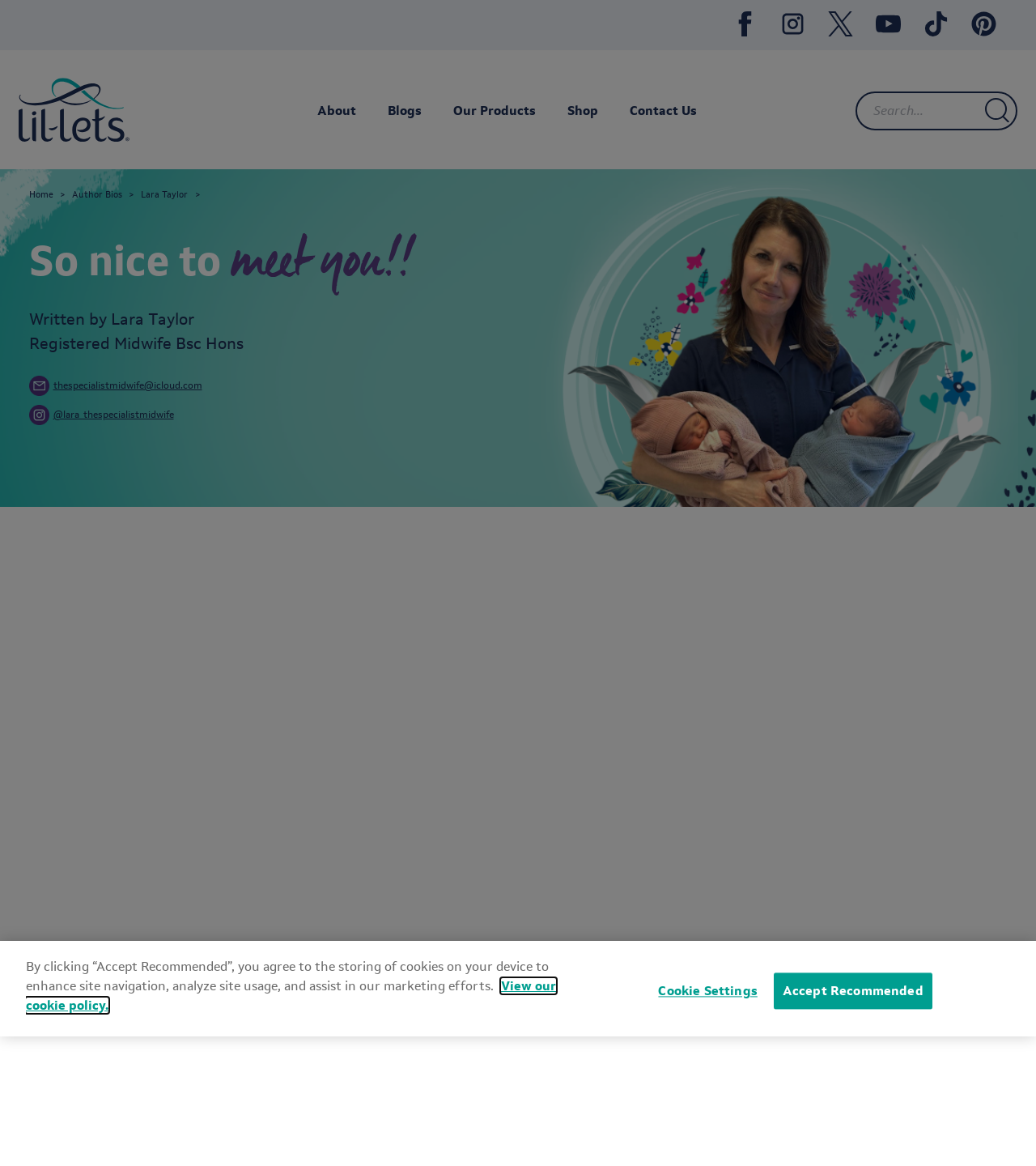Please identify the bounding box coordinates of the element I need to click to follow this instruction: "Search for something".

[0.816, 0.078, 0.972, 0.112]